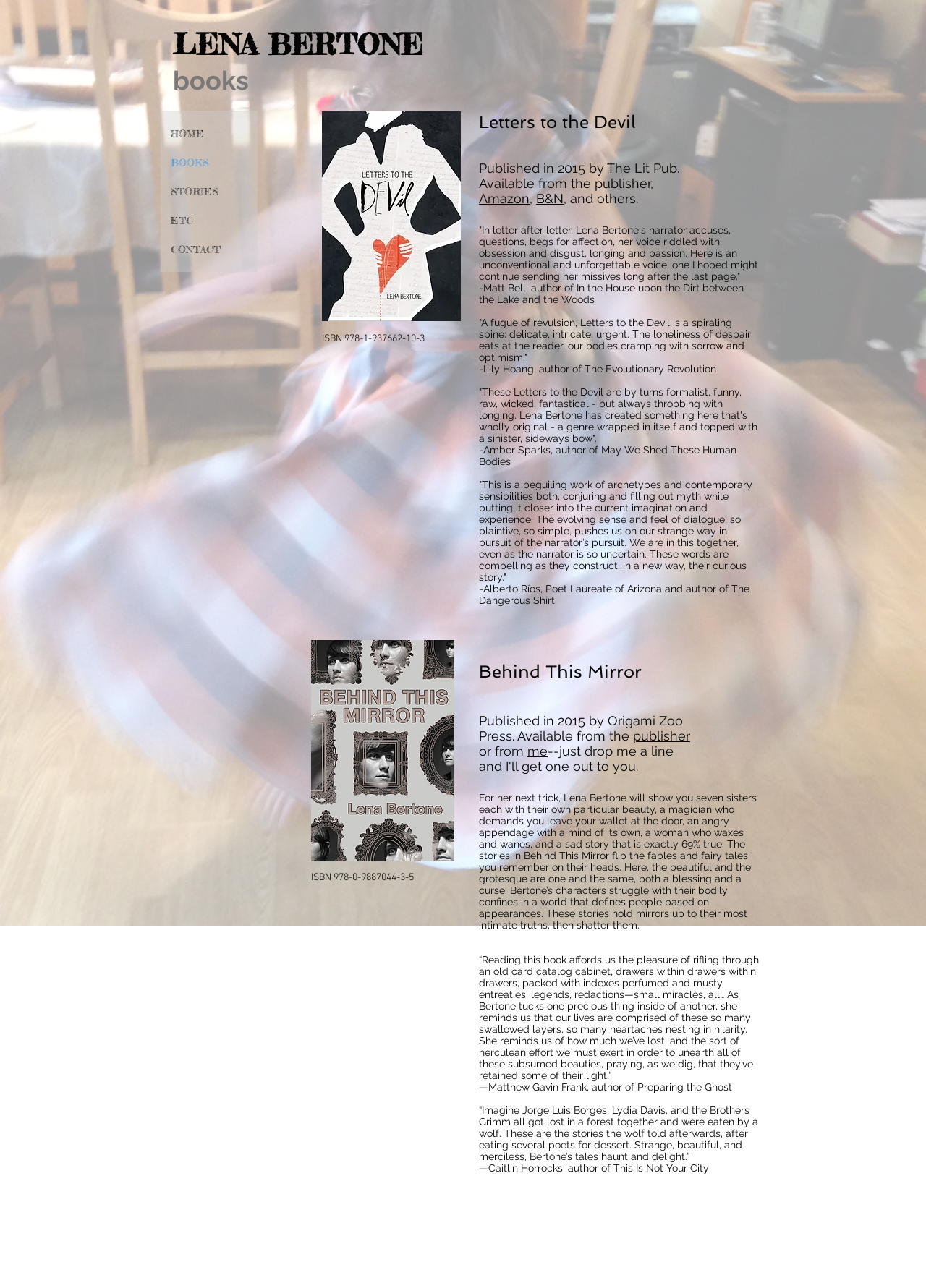What is the publisher of the book 'Behind This Mirror'?
Based on the visual information, provide a detailed and comprehensive answer.

The publisher of the book 'Behind This Mirror' can be found by looking at the static text element with the text 'Published in 2015 by Origami Zoo Press.' which is located below the heading 'Behind This Mirror'.